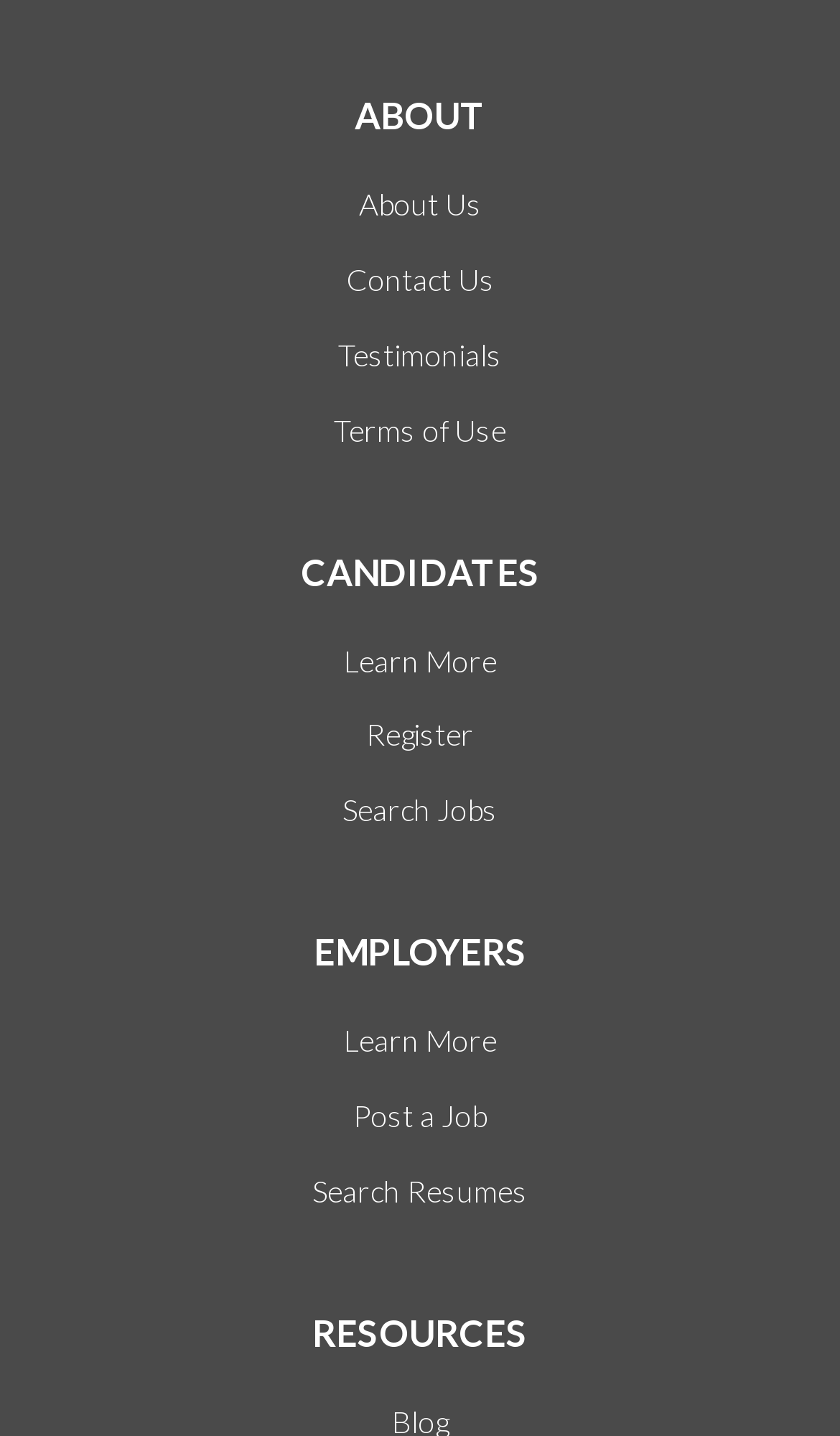How many main categories are there?
Using the visual information, respond with a single word or phrase.

4